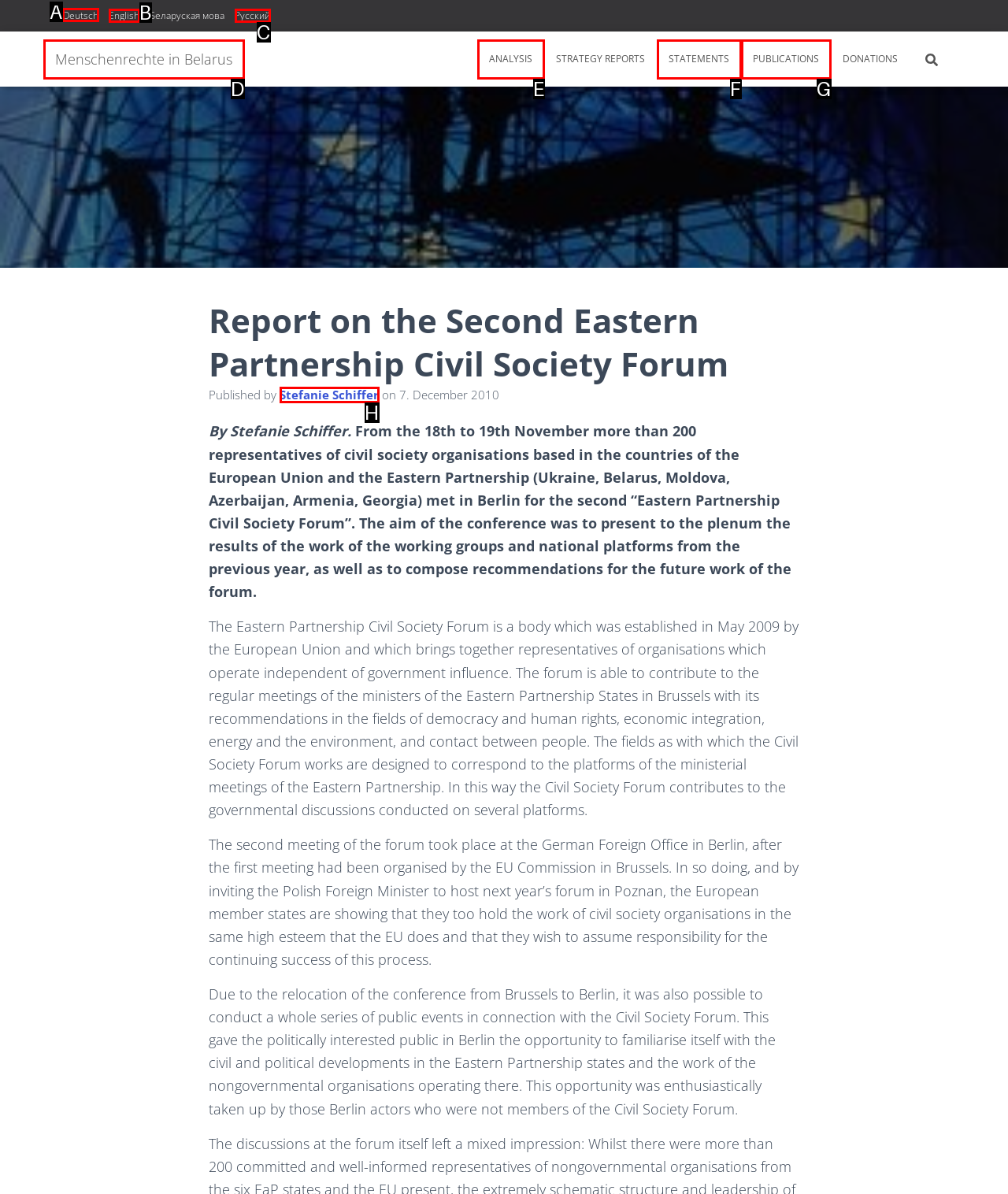Select the option I need to click to accomplish this task: Switch to Deutsch
Provide the letter of the selected choice from the given options.

A